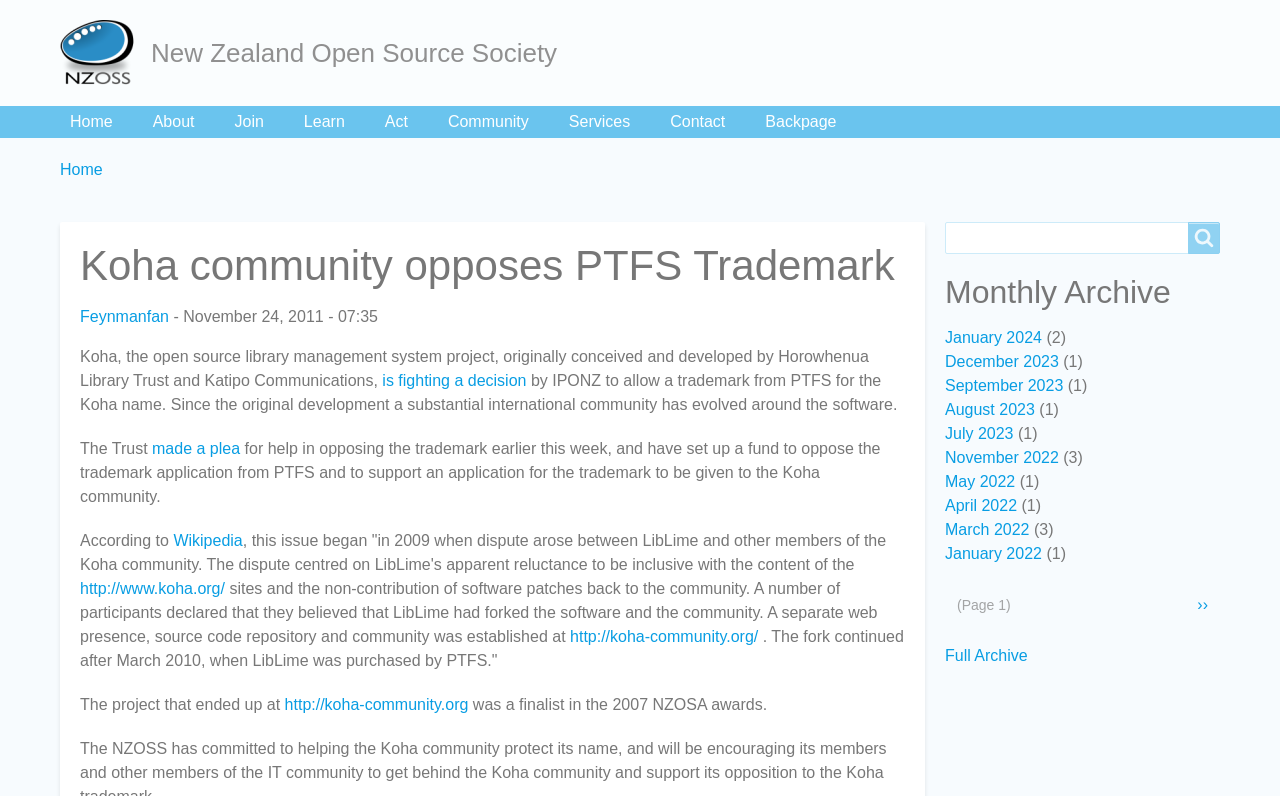Generate a thorough description of the webpage.

This webpage is about the Koha community opposing PTFS Trademark, as indicated by the title "Koha community opposes PTFS Trademark | New Zealand Open Source Society". 

At the top of the page, there is a link to "Skip to main content" and a navigation menu with links to "Home", "About", "Join", "Learn", "Act", "Community", "Services", and "Contact". Below this menu, there is a breadcrumbs navigation section with a link to "Home" and a heading "You are here:".

The main content of the page is an article about the Koha community's opposition to PTFS Trademark. The article starts with a heading "Koha community opposes PTFS Trademark" and is followed by a link to "Feynmanfan" and a timestamp "Thursday, November 24, 2011 - 07:35". The article then describes the background of the issue, including the development of Koha, an open-source library management system, and the dispute between LibLime and the Koha community.

The article also mentions the Trust's plea for help in opposing the trademark and the establishment of a fund to support the community's application for the trademark. Additionally, it provides information about the history of the dispute, including the fork of the software and the community in 2009.

On the right side of the page, there is a search box with a heading "Search" and a button to submit the search query. Below the search box, there is a section titled "Monthly Archive" with links to various months, including January 2024, December 2023, and others, along with the number of posts for each month.

At the bottom of the page, there is a pagination navigation section with links to the next page and a heading "Pagination". Finally, there is a section titled "Secondary links" with a link to "Full Archive".